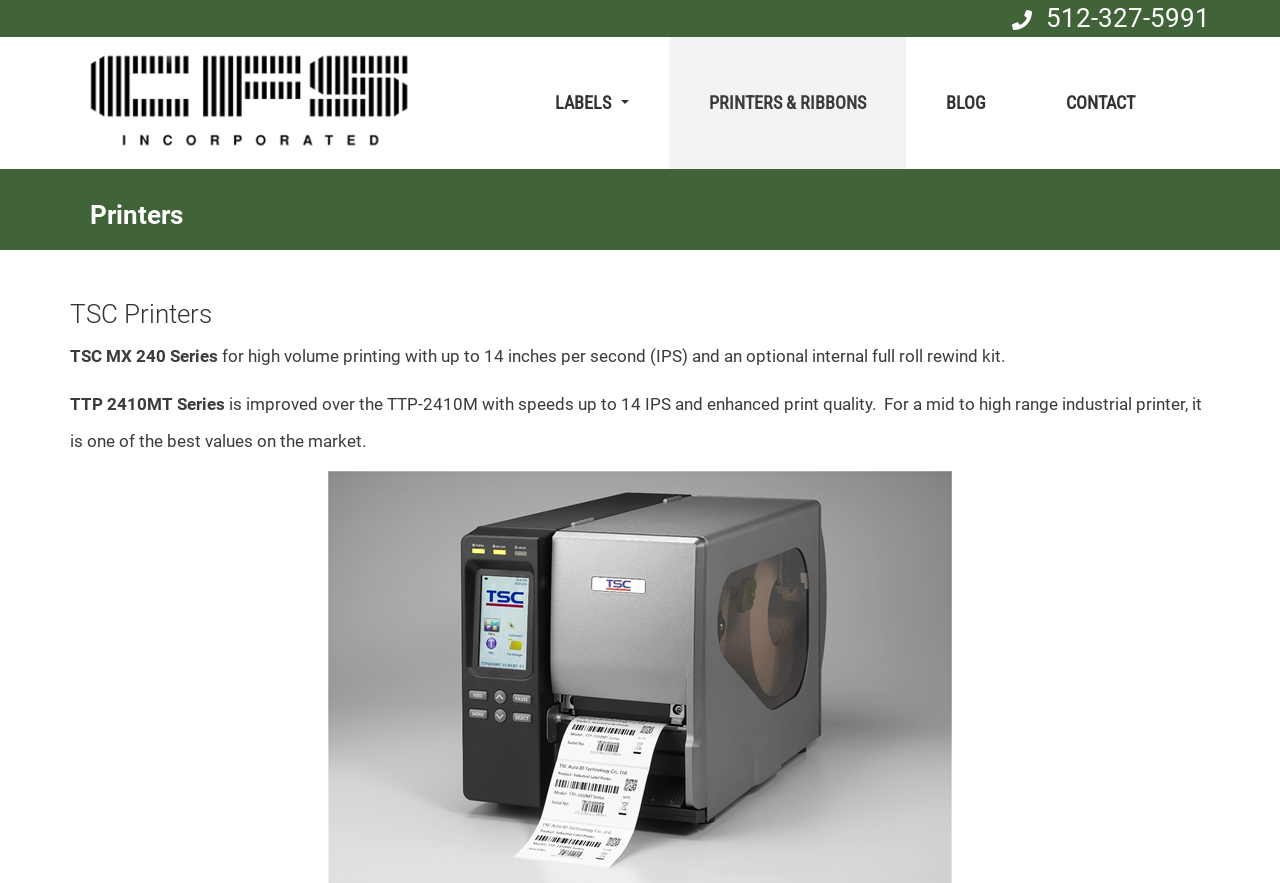Locate and provide the bounding box coordinates for the HTML element that matches this description: "LABELS ...".

[0.402, 0.042, 0.523, 0.192]